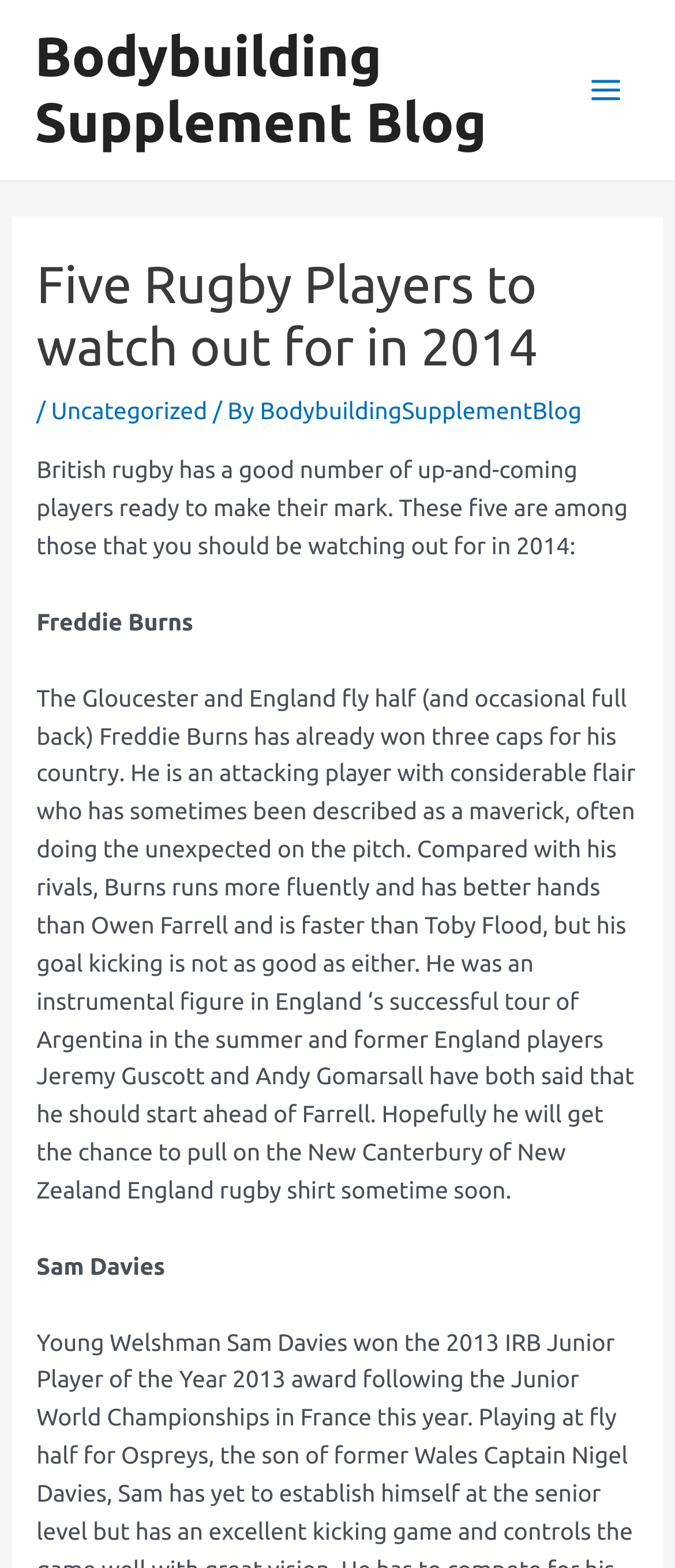How many rugby players are featured?
Answer the question with a detailed and thorough explanation.

The webpage has a heading 'Five Rugby Players to watch out for in 2014' and lists five players, namely Freddie Burns, Sam Davies, and three others, indicating that there are five rugby players featured.